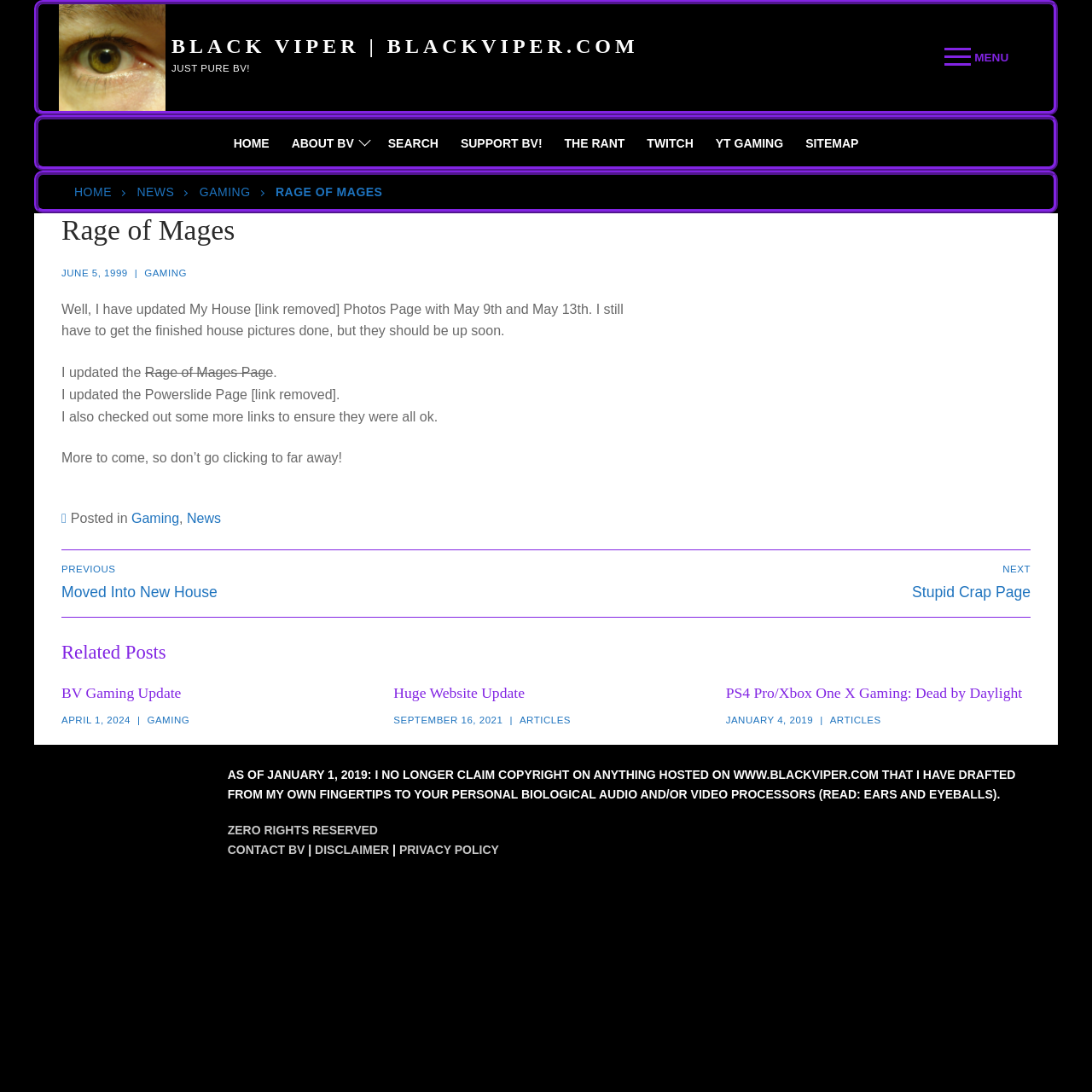Find and specify the bounding box coordinates that correspond to the clickable region for the instruction: "Click the 'HOME' link".

[0.204, 0.109, 0.257, 0.152]